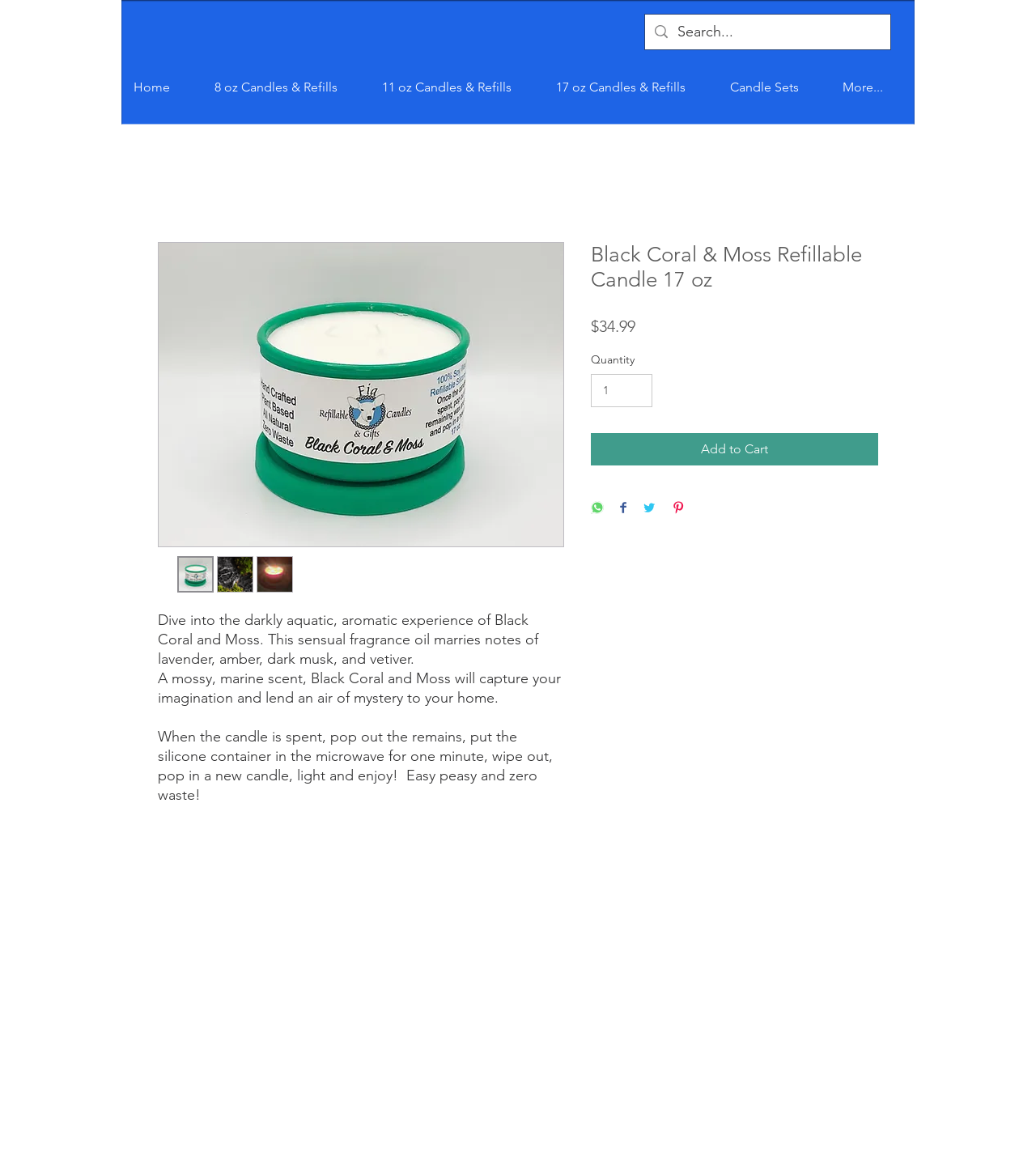Find the bounding box coordinates for the UI element whose description is: "Add to Cart". The coordinates should be four float numbers between 0 and 1, in the format [left, top, right, bottom].

[0.57, 0.373, 0.848, 0.401]